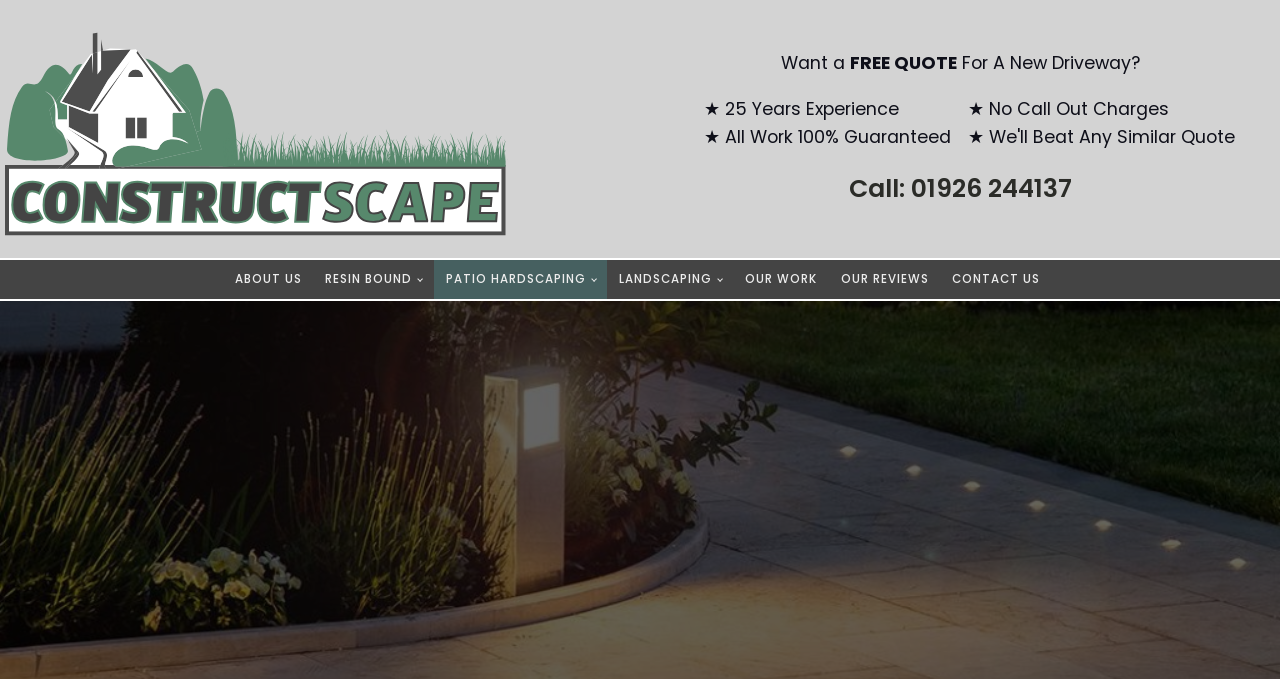Identify and extract the main heading of the webpage.

Porcelain Tiled Patios
